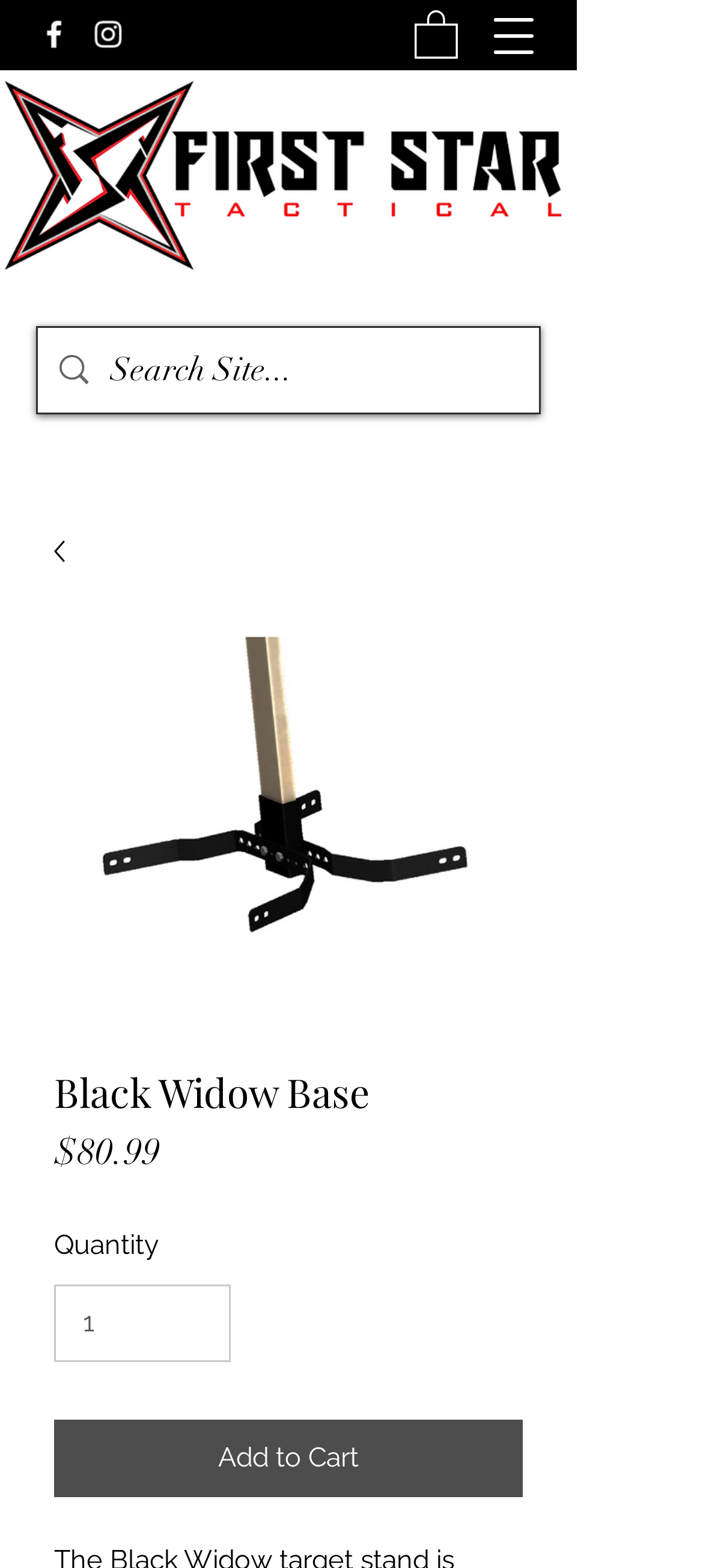Deliver a detailed narrative of the webpage's visual and textual elements.

The webpage is about the Black Widow target stand, a product for shooting static targets suitable for shooters of all levels in various environments. 

At the top left corner, there is a social bar with two links, Facebook and Instagram, each accompanied by an image. 

On the top right side, there is a navigation menu button labeled "Open navigation menu". 

Below the social bar, there is a large image taking up most of the width, showcasing the product. 

On the left side, there is a search bar with a search icon and a text input field, allowing users to search the site. 

Below the search bar, there is a product information section. It features an image of the Black Widow Base, a heading with the same name, and a price tag of $80.99. There is also a quantity selector with a minimum value of 1 and a maximum value of 3, and an "Add to Cart" button.